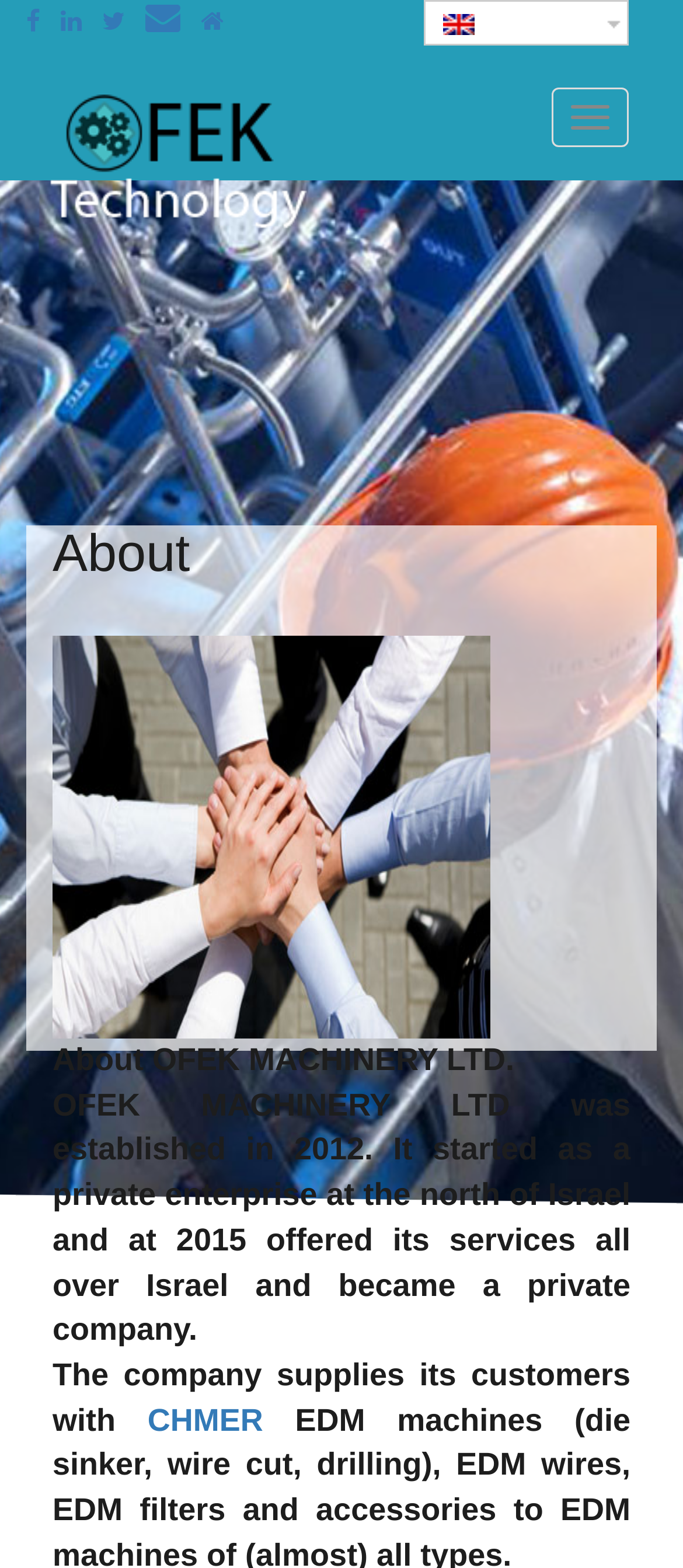What is the name of the company?
Examine the screenshot and reply with a single word or phrase.

OFEK MACHINERY LTD